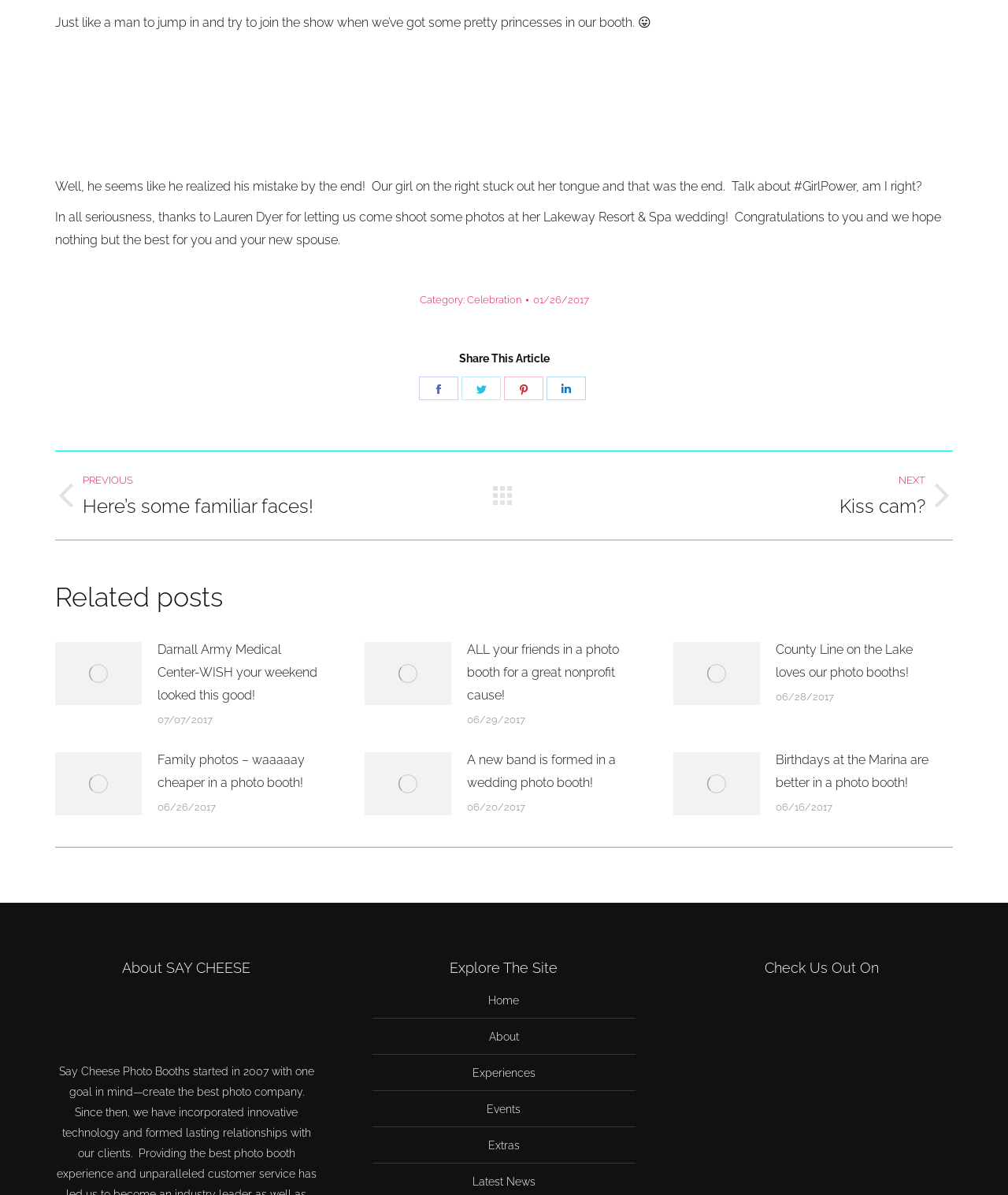Can you show the bounding box coordinates of the region to click on to complete the task described in the instruction: "View the previous post"?

[0.055, 0.394, 0.465, 0.435]